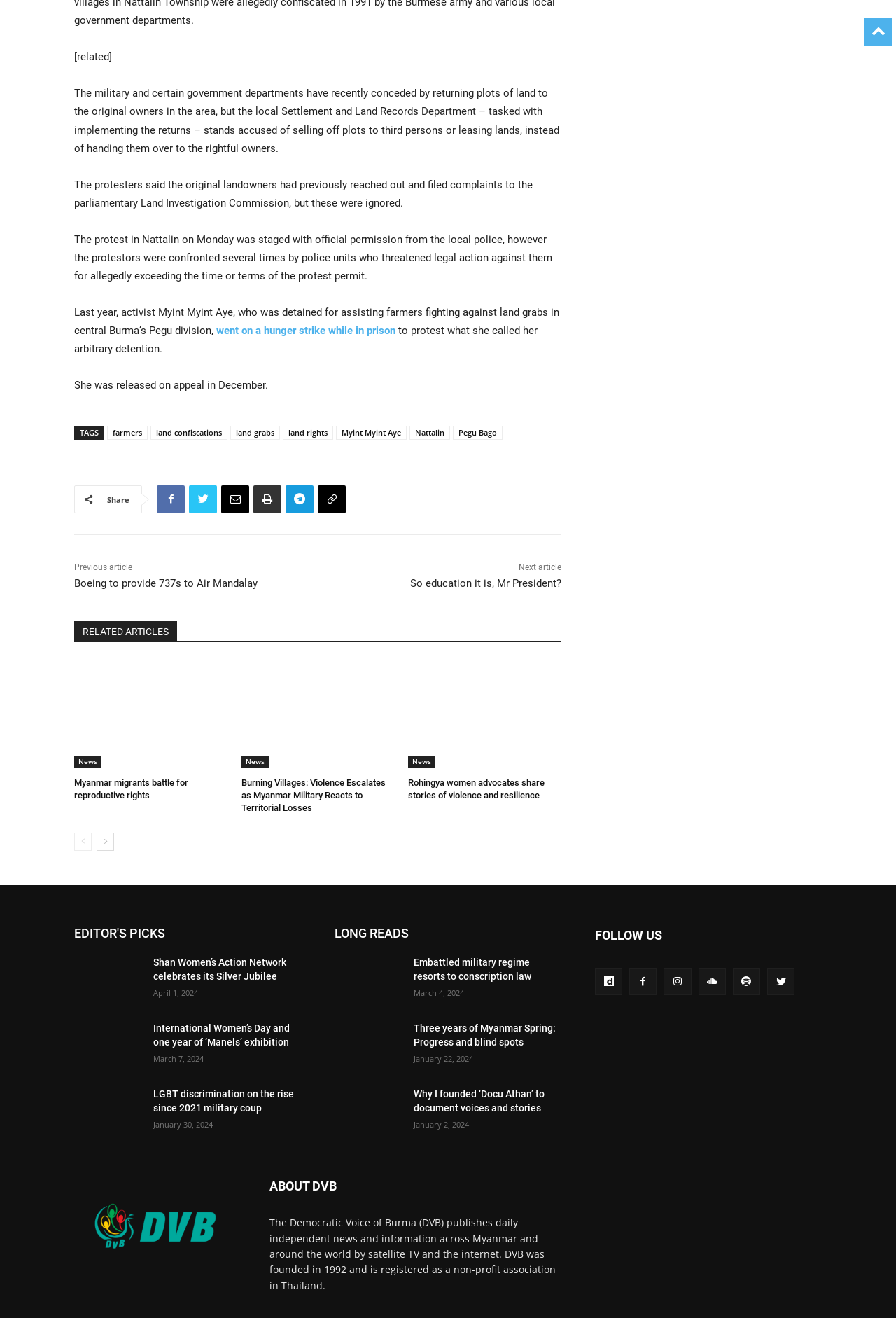What is the purpose of the 'Share' button?
From the screenshot, provide a brief answer in one word or phrase.

To share the article